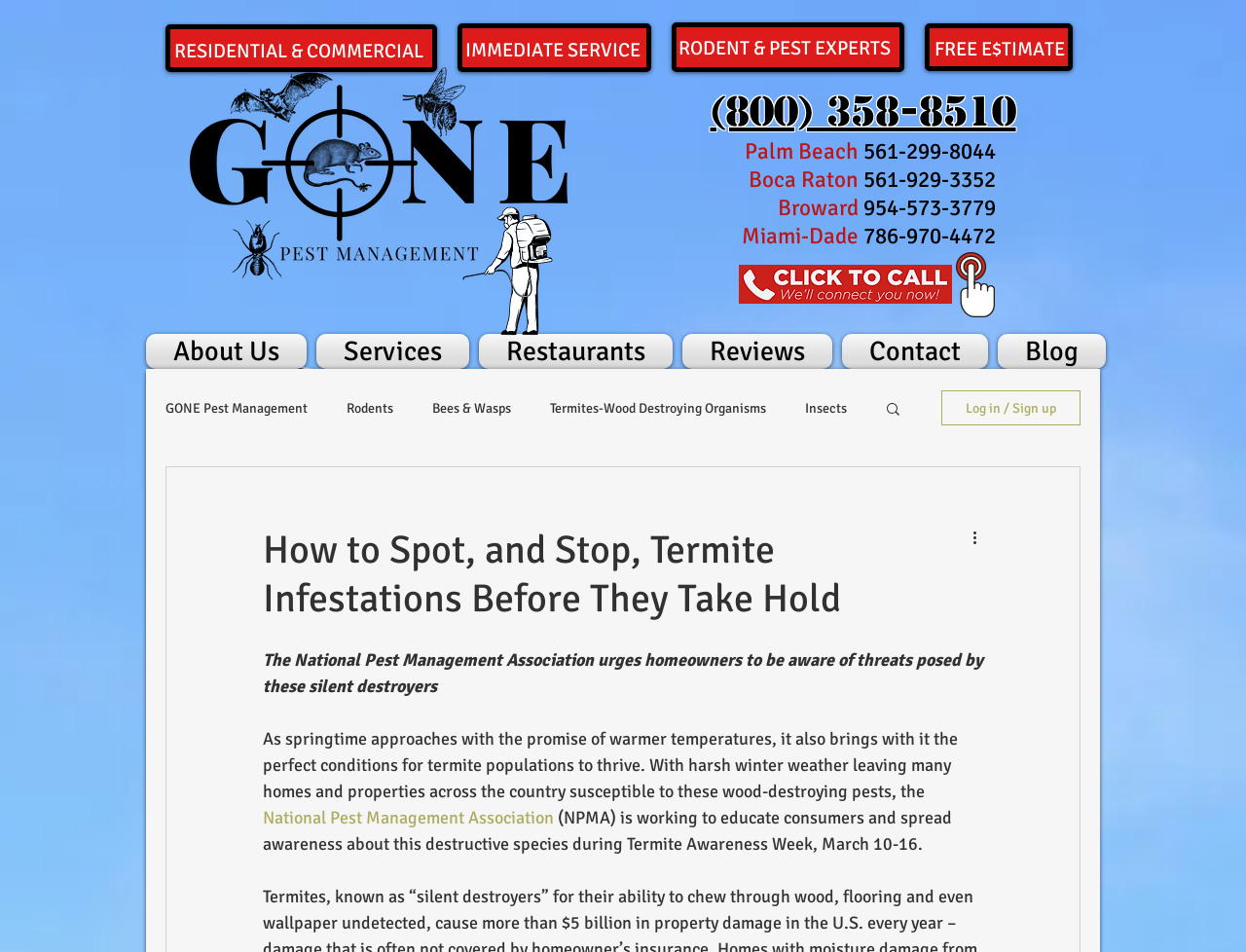What is the name of the pest management company?
Please answer using one word or phrase, based on the screenshot.

GPM